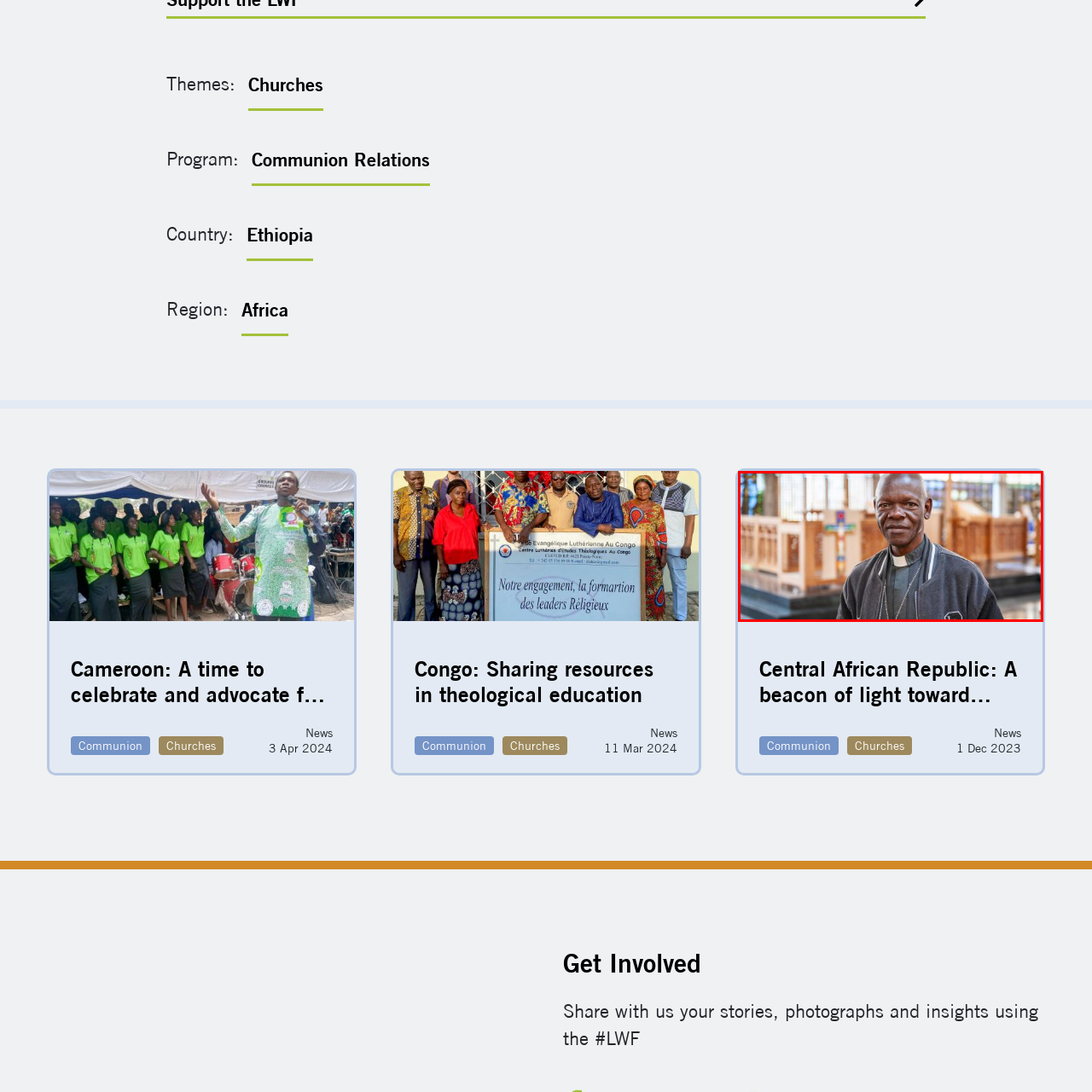Focus on the section marked by the red bounding box and reply with a single word or phrase: What is Rev. Ngoé's expression conveying?

Leadership and dedication